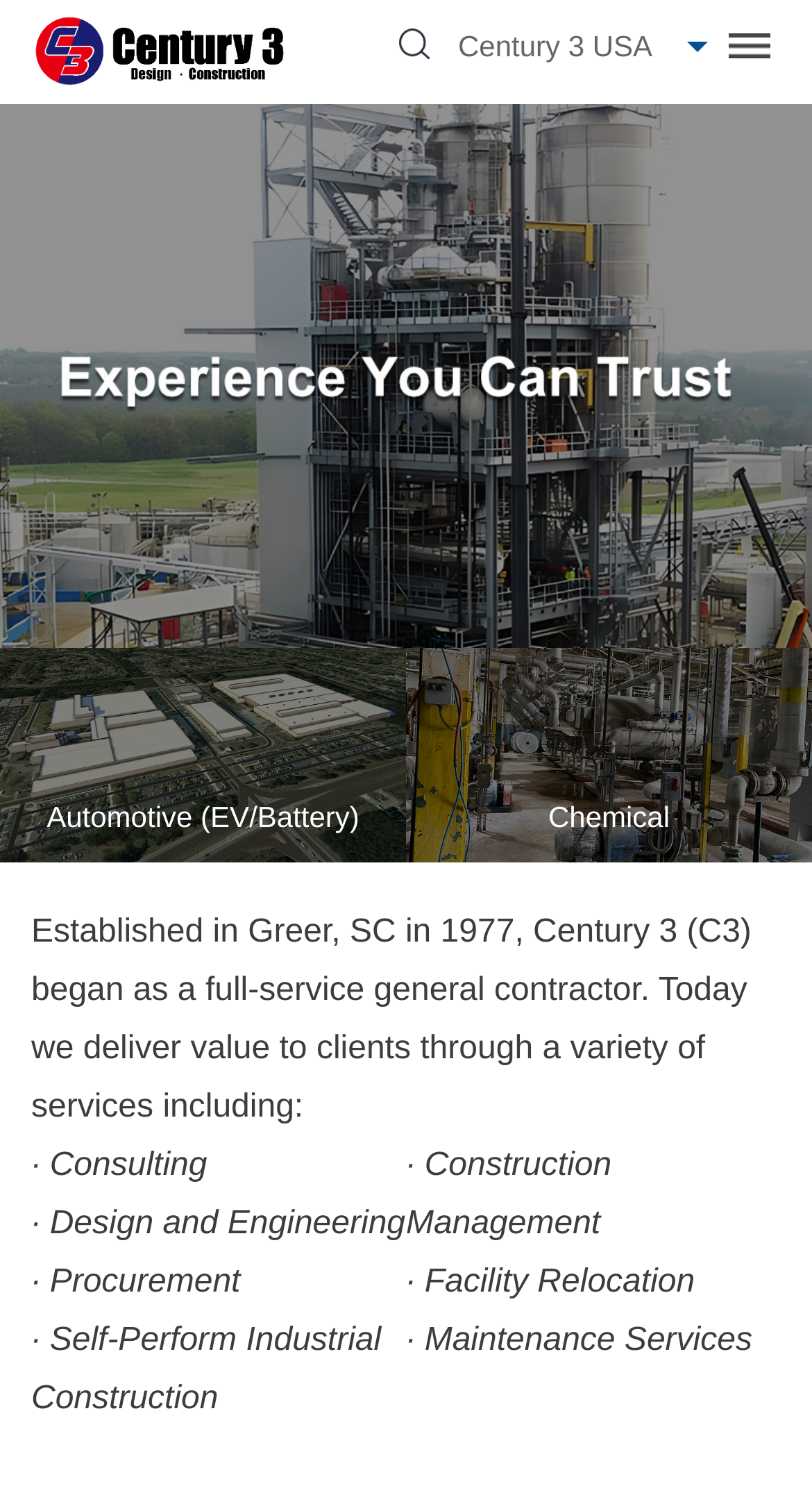Create a detailed summary of all the visual and textual information on the webpage.

The webpage is about Century 3, a leading engineering and project management firm in China. At the top left, there is a link with the company's name and a corresponding image. To the right of this link, there is a static text "Century 3 USA". Below these elements, there is a listbox with multiple options, including "首页banner3" and "Chemical Chemical", each with a corresponding link and image.

Below the listbox, there is a paragraph of static text describing the company's history and services. The text is divided into two columns, with the left column describing the company's establishment and the right column listing the services provided, including consulting, design and engineering, procurement, self-perform industrial construction, construction management, facility relocation, and maintenance services. Each service is emphasized and listed in a bullet point format.

There are no other prominent UI elements on the webpage besides the ones mentioned above. The layout is organized, with clear headings and concise text, making it easy to navigate and understand the company's information.